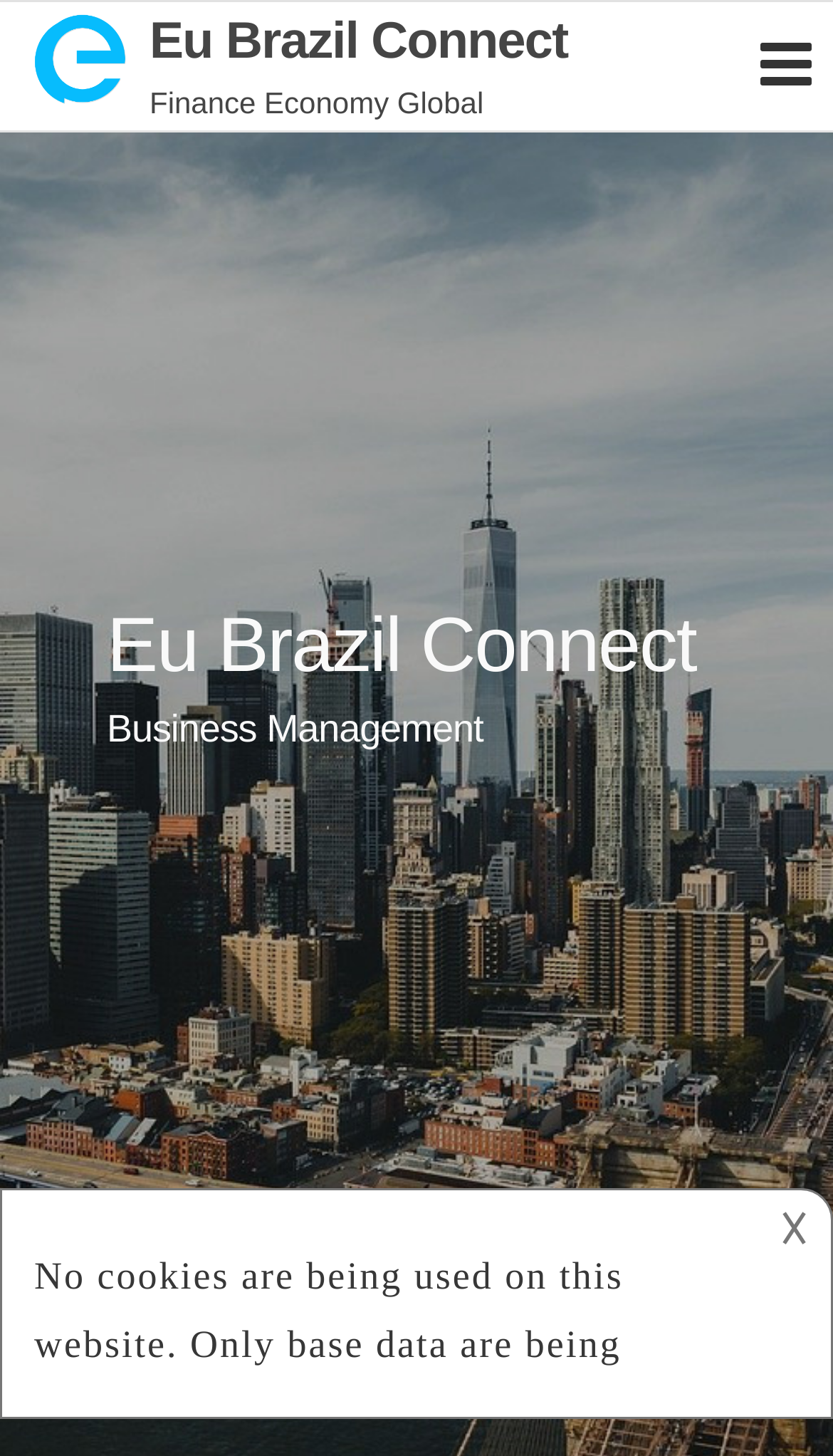Respond to the question with just a single word or phrase: 
How many links are there at the top of the webpage?

2